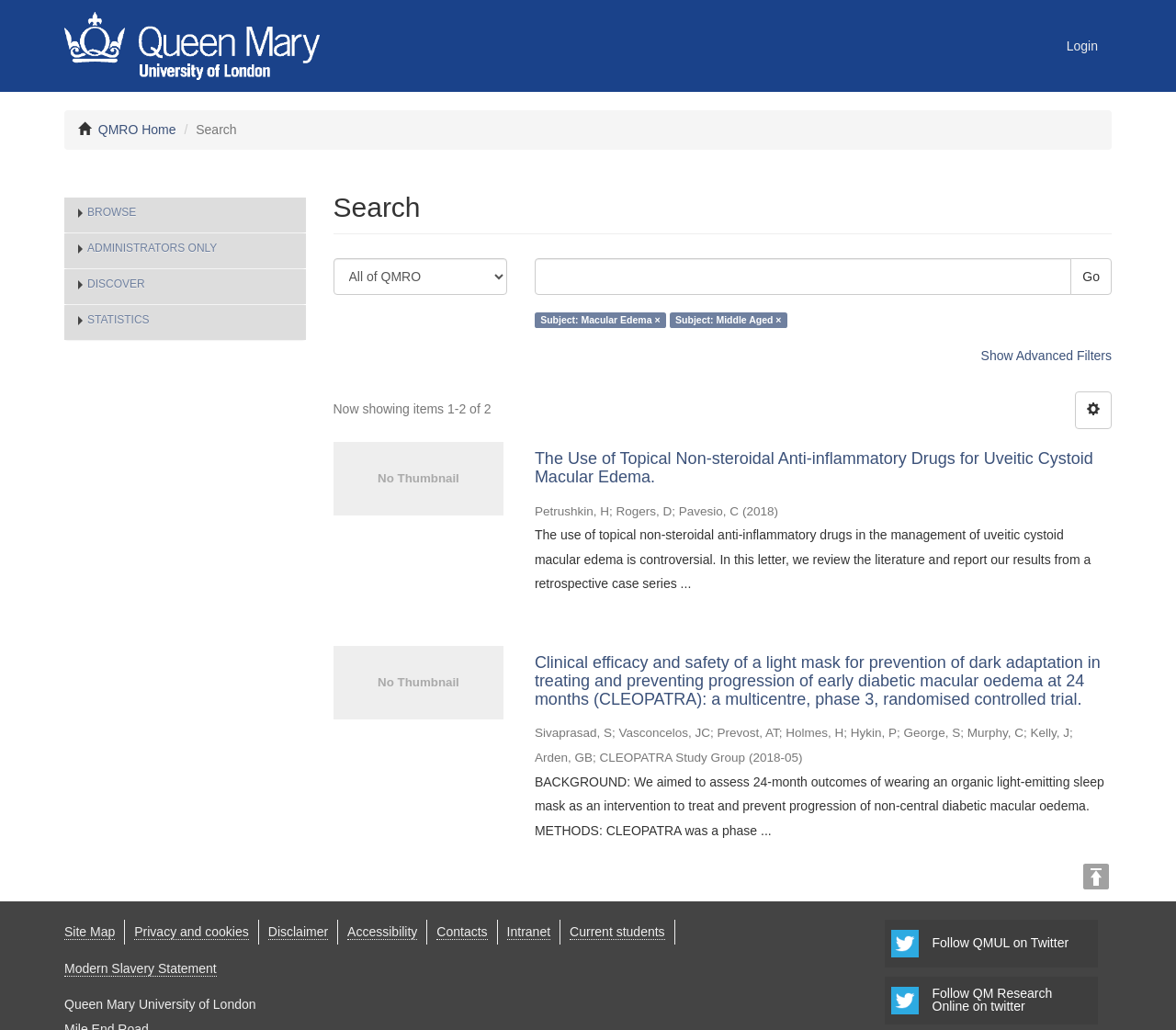Please locate the bounding box coordinates for the element that should be clicked to achieve the following instruction: "Click on '15 Practical Gift Ideas For Single Moms That Make Them Feel Loved!' link". Ensure the coordinates are given as four float numbers between 0 and 1, i.e., [left, top, right, bottom].

None